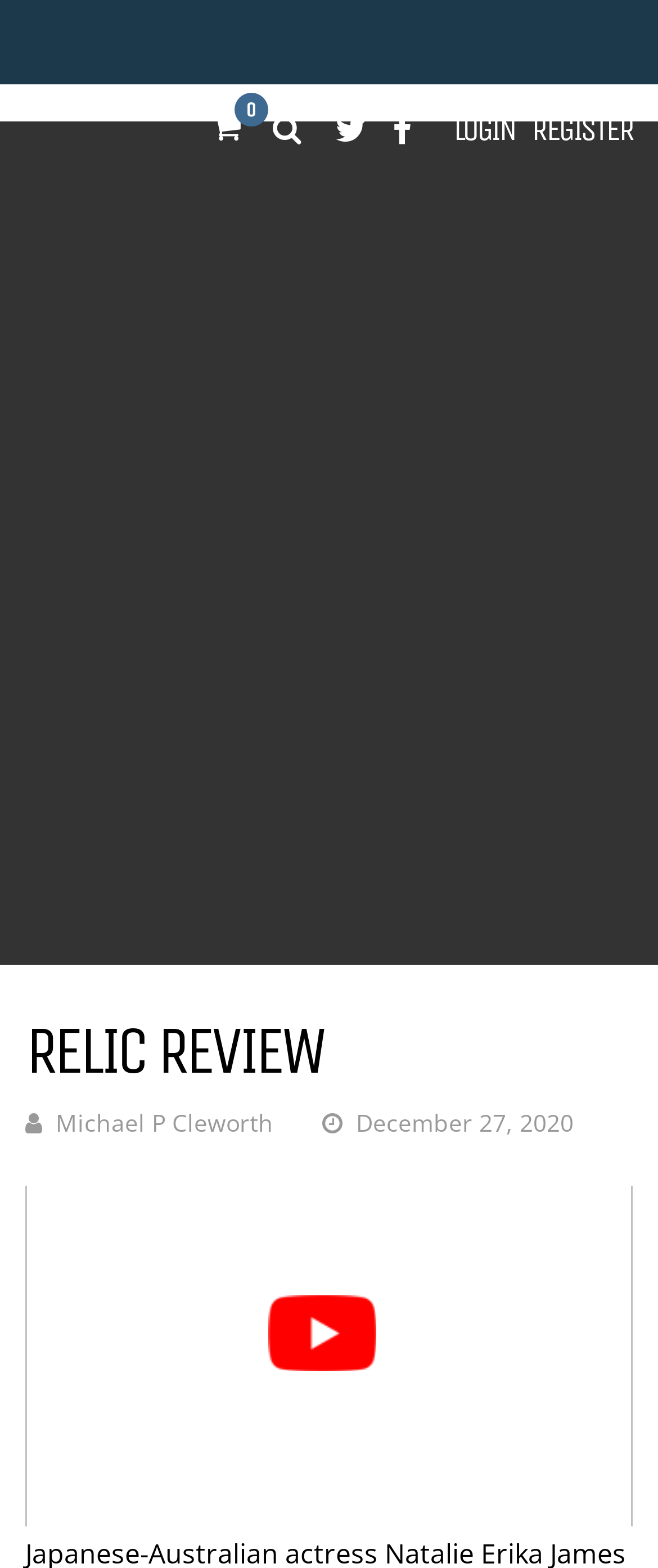How many social media links are available?
Please provide an in-depth and detailed response to the question.

The social media links can be found in the top section of the webpage, where there are three links represented by icons, namely '', '', and ''.